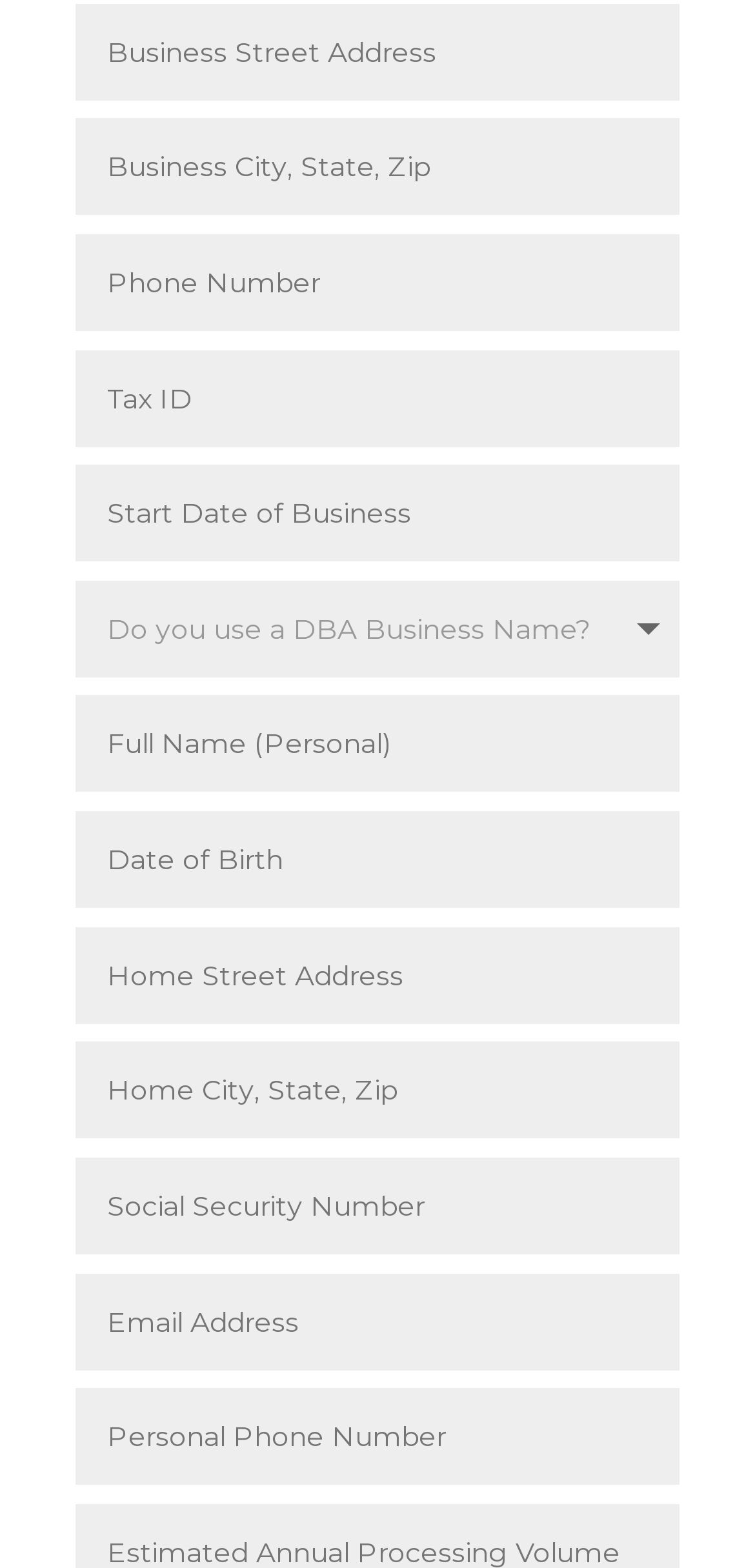Provide a one-word or short-phrase answer to the question:
What is the width of the textboxes?

0.8